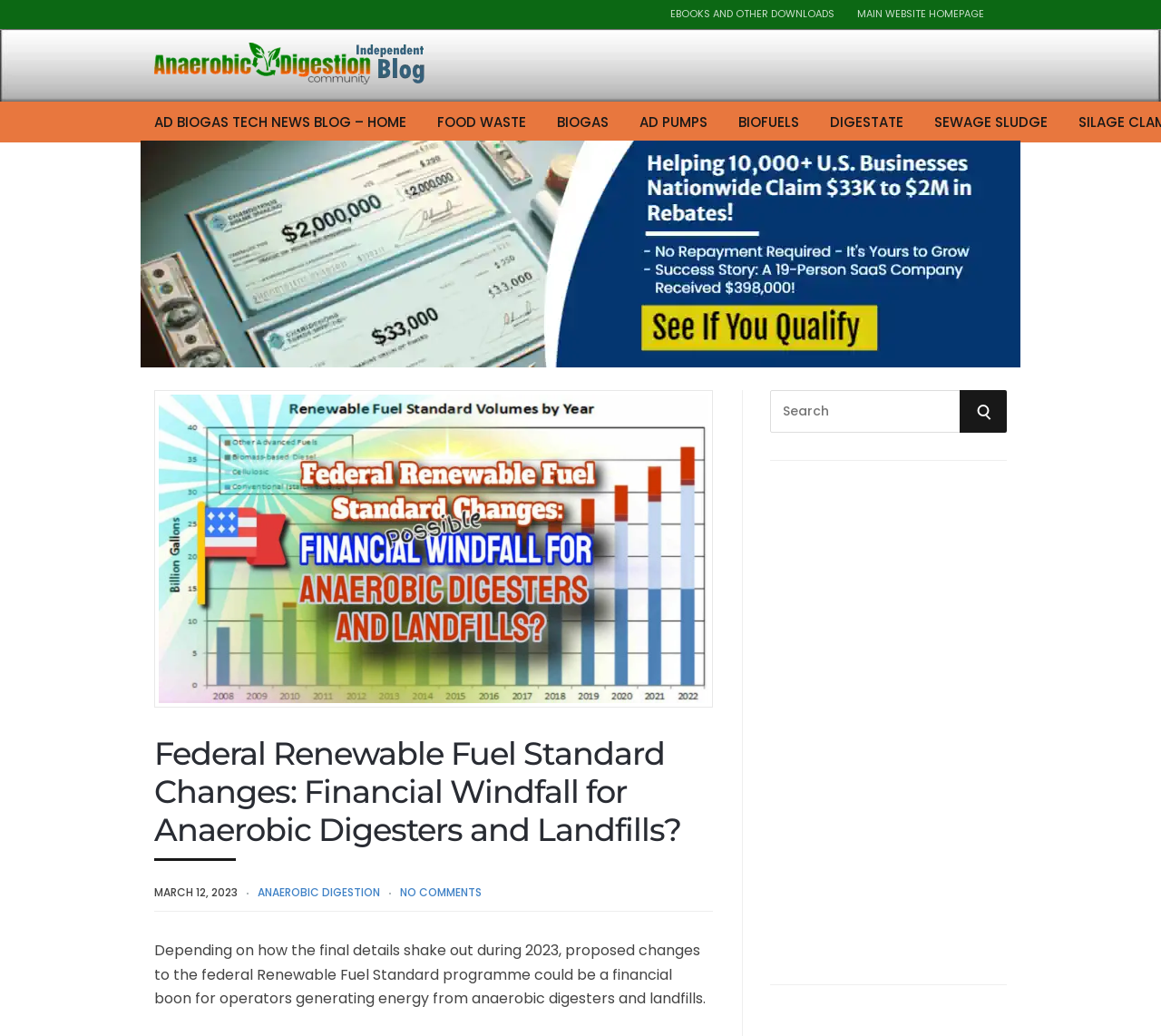Determine the bounding box for the described UI element: "Biogas".

[0.48, 0.098, 0.524, 0.137]